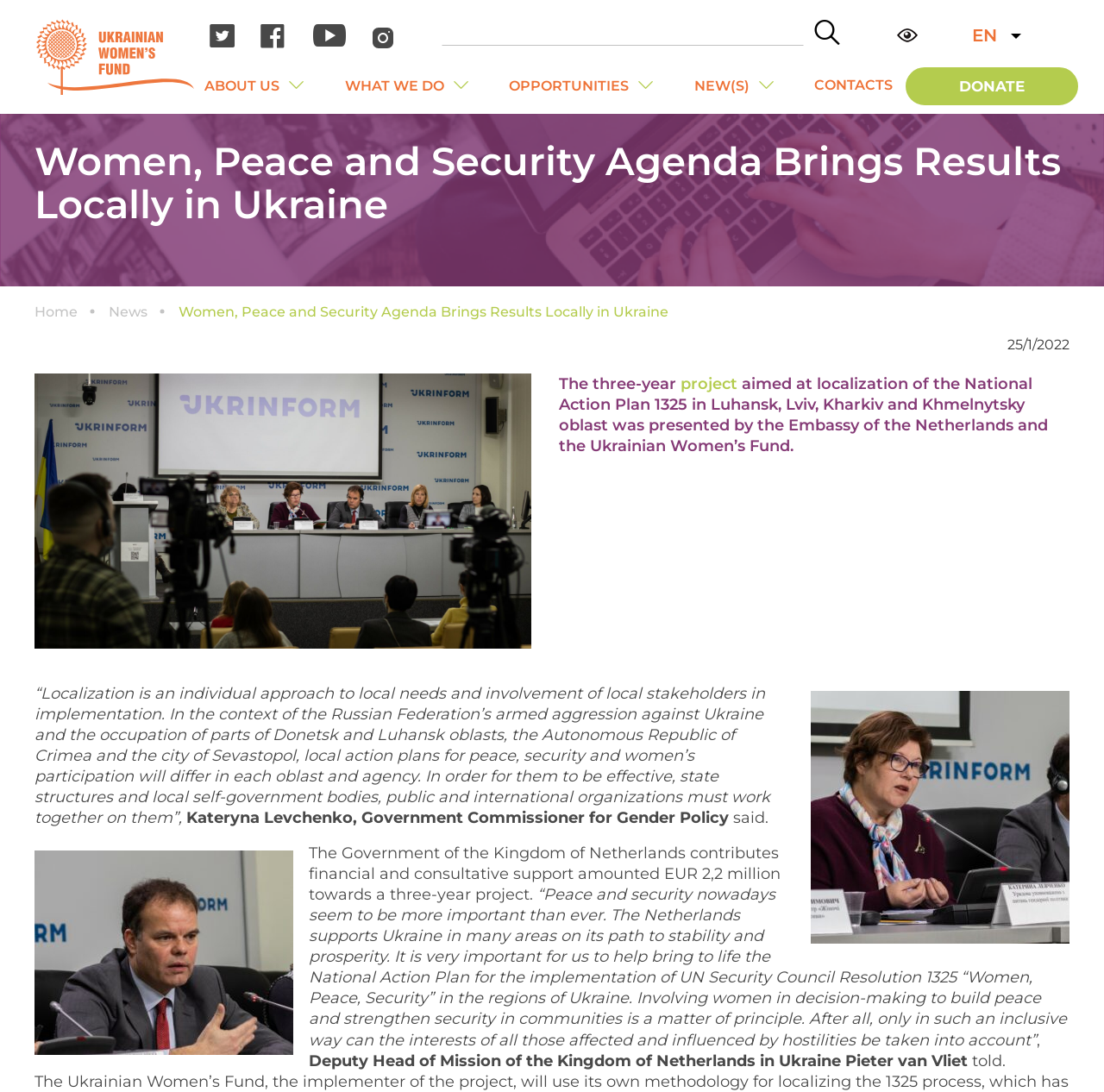Pinpoint the bounding box coordinates of the clickable element to carry out the following instruction: "Switch to English."

[0.88, 0.022, 0.927, 0.044]